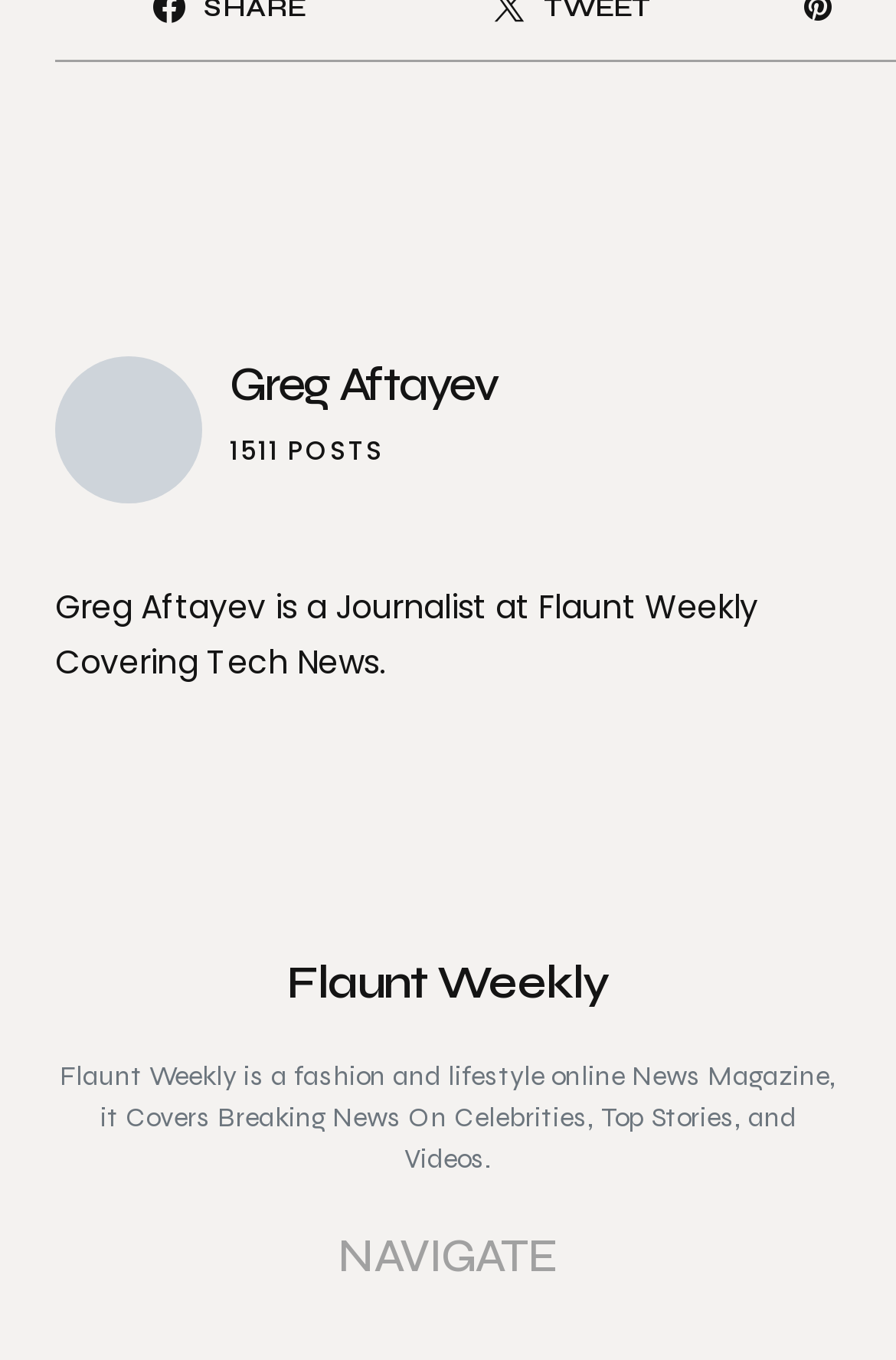Can you pinpoint the bounding box coordinates for the clickable element required for this instruction: "read about Greg Aftayev's bio"? The coordinates should be four float numbers between 0 and 1, i.e., [left, top, right, bottom].

[0.062, 0.43, 0.846, 0.504]